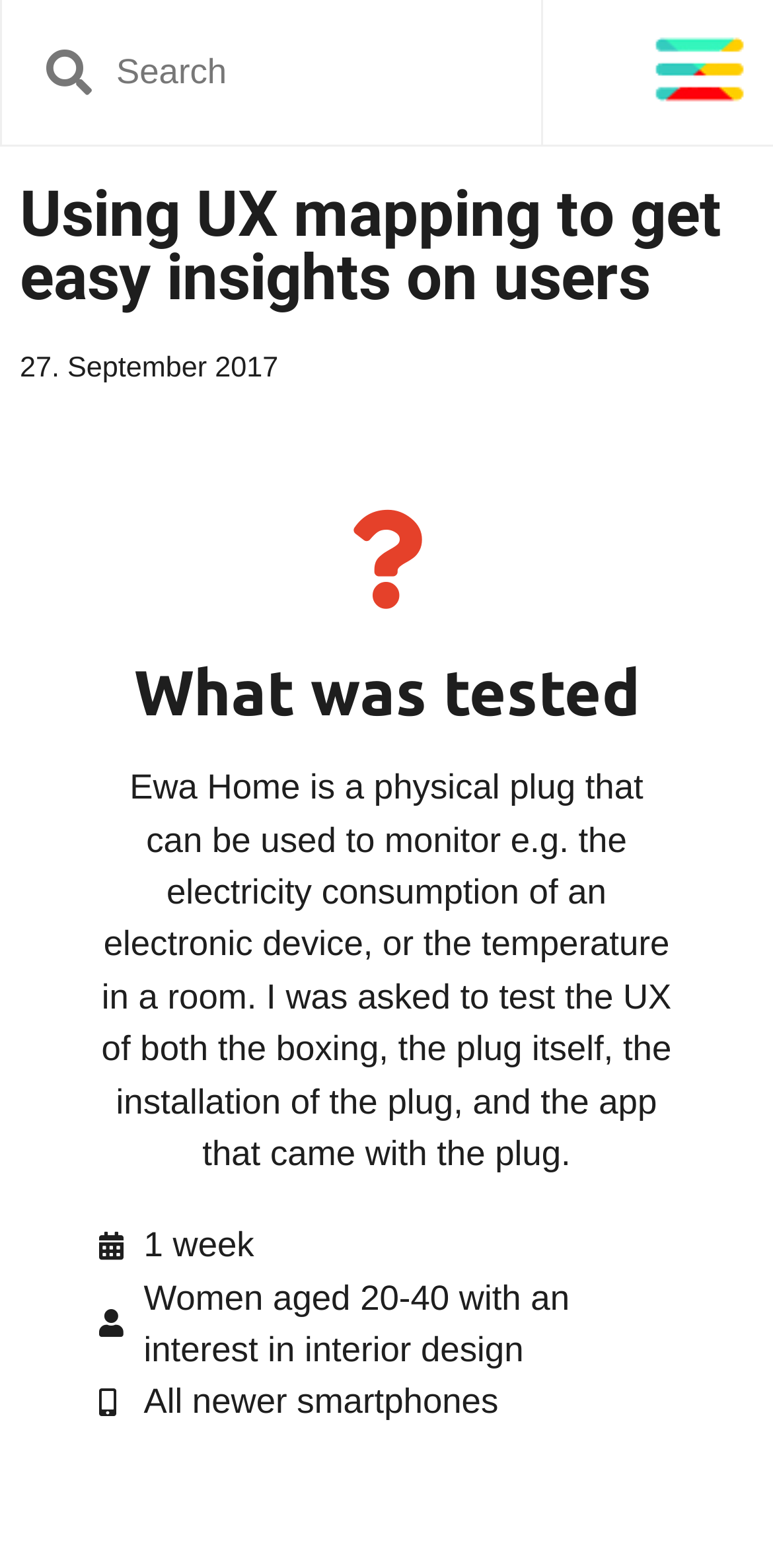Bounding box coordinates are specified in the format (top-left x, top-left y, bottom-right x, bottom-right y). All values are floating point numbers bounded between 0 and 1. Please provide the bounding box coordinate of the region this sentence describes: alt="Open menu"

[0.838, 0.013, 0.974, 0.08]